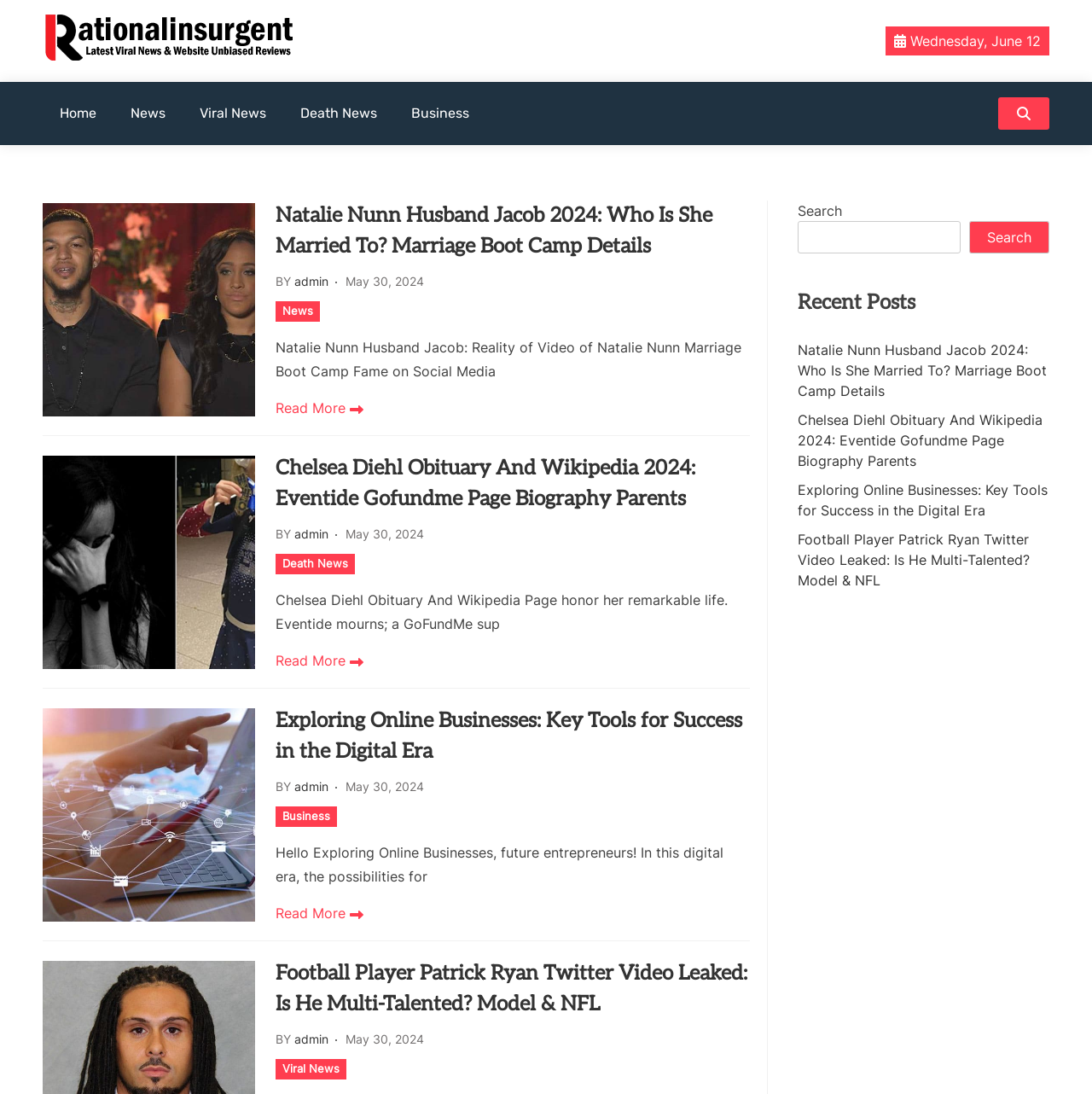Give a short answer using one word or phrase for the question:
What type of news does the website provide?

Viral News